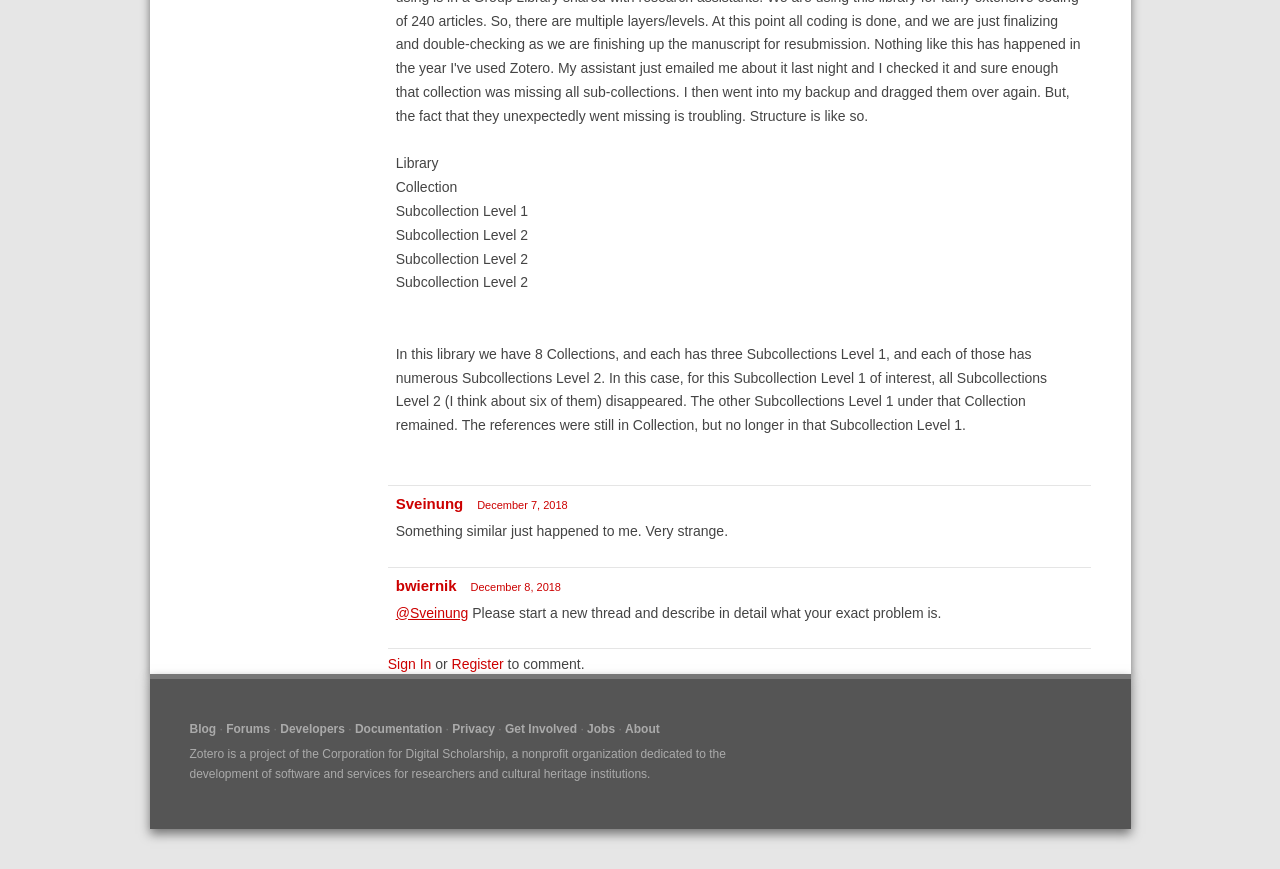Show the bounding box coordinates for the HTML element described as: "December 8, 2018".

[0.368, 0.668, 0.438, 0.682]